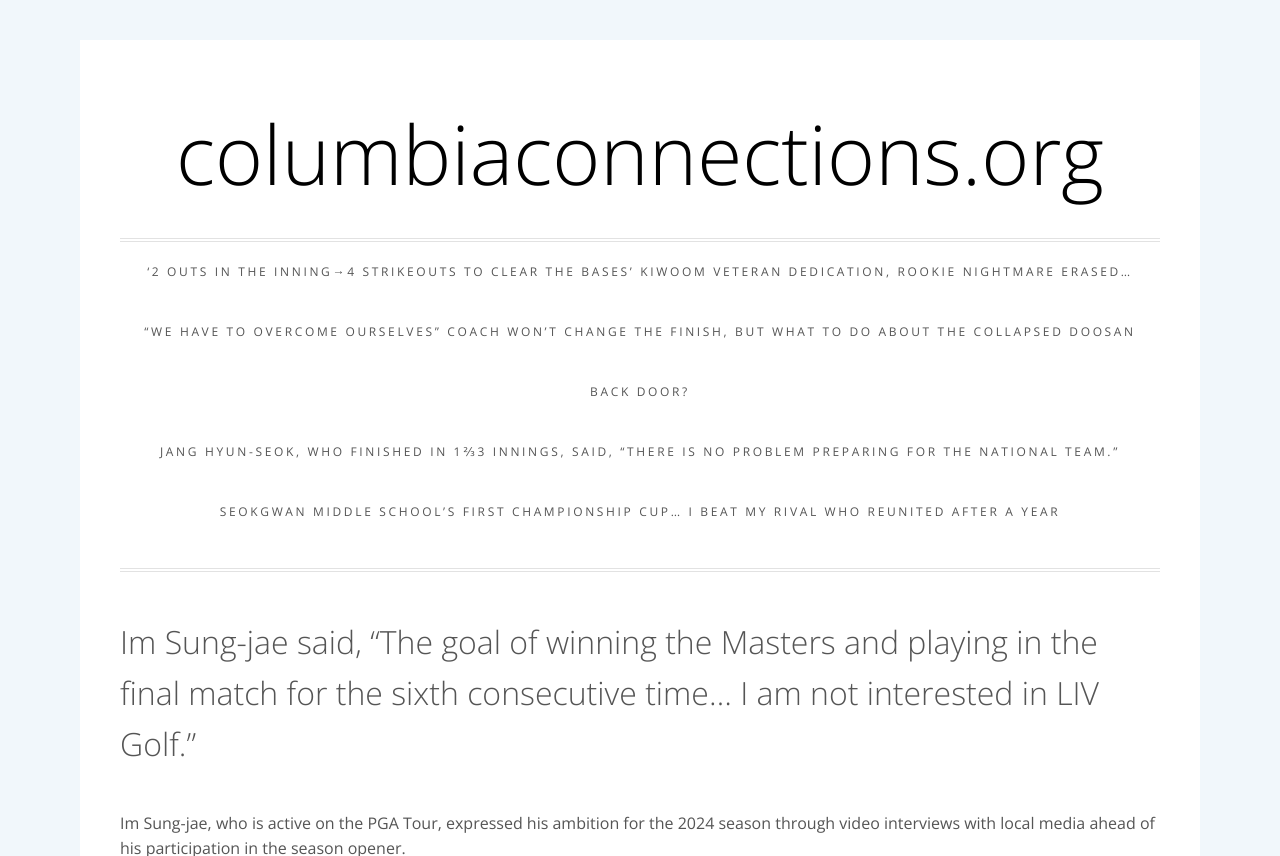What is the topic of the article below Im Sung-jae's quote?
Make sure to answer the question with a detailed and comprehensive explanation.

Below Im Sung-jae's quote, there is a link with the text '‘2 OUTS IN THE INNING→4 STRIKEOUTS TO CLEAR THE BASES’ KIWOOM VETERAN DEDICATION, ROOKIE NIGHTMARE ERASED…', which suggests that the article is about Kiwoom veteran dedication.